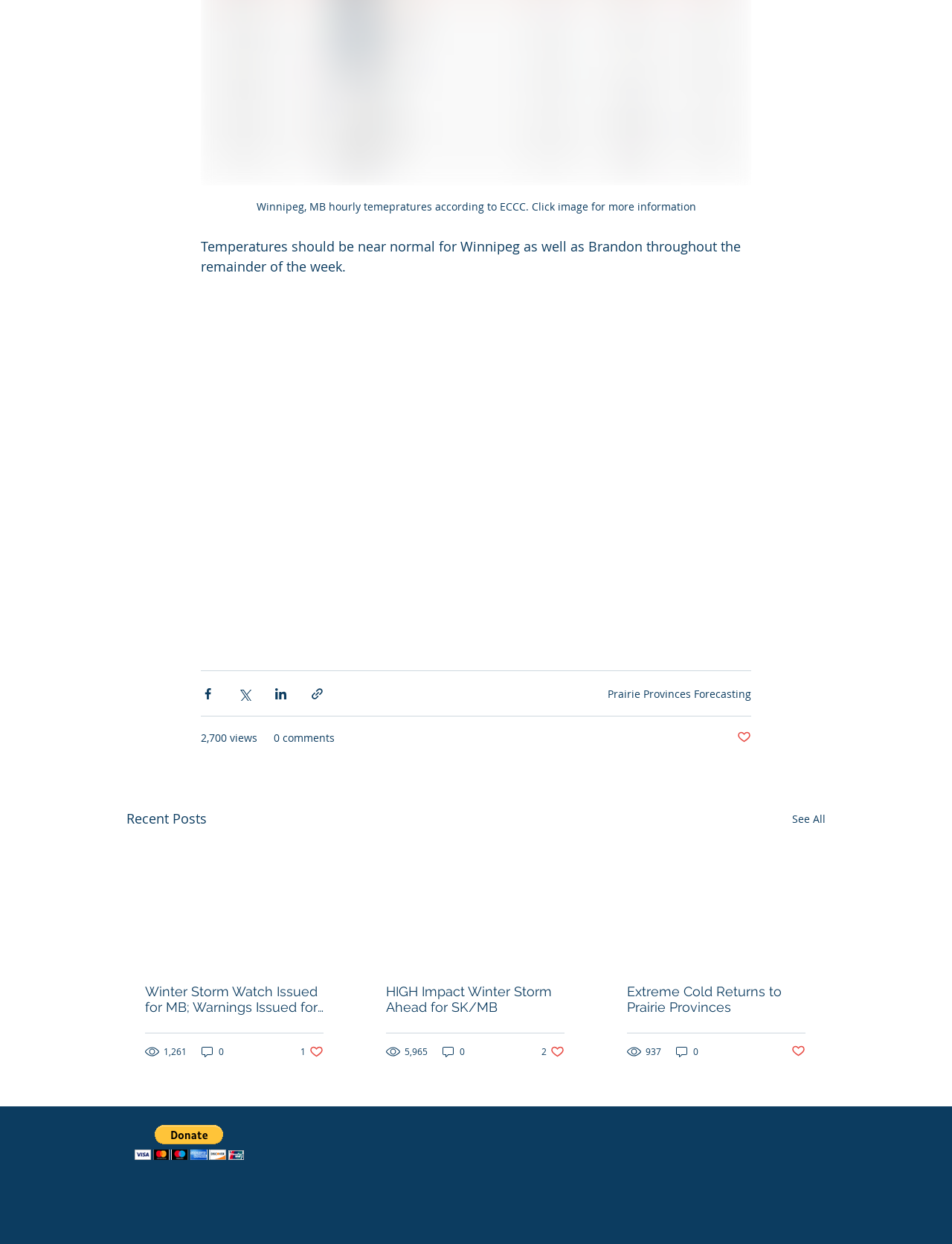Answer the question below with a single word or a brief phrase: 
What is the temperature-related information provided on the webpage?

Winnipeg, MB hourly temperatures